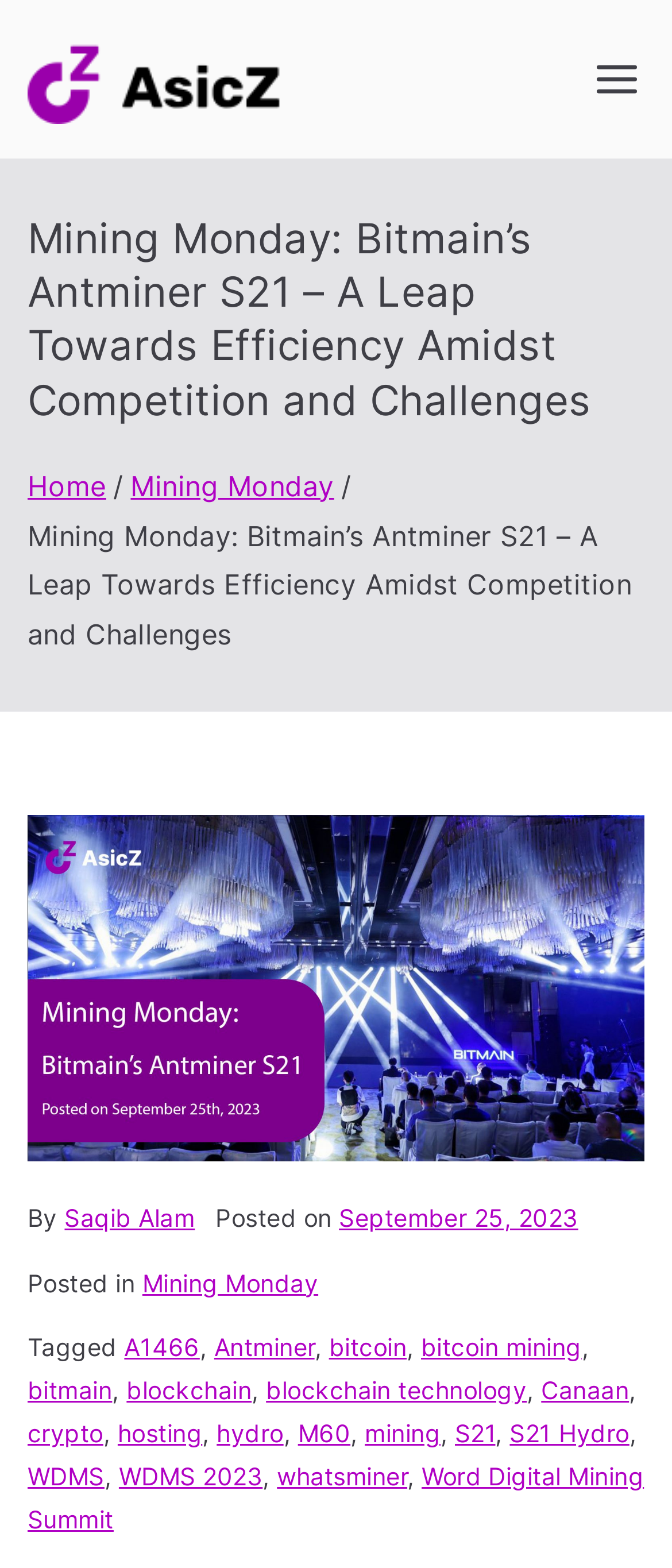Please identify the bounding box coordinates of the area that needs to be clicked to follow this instruction: "View posts tagged with bitcoin".

[0.489, 0.849, 0.605, 0.868]